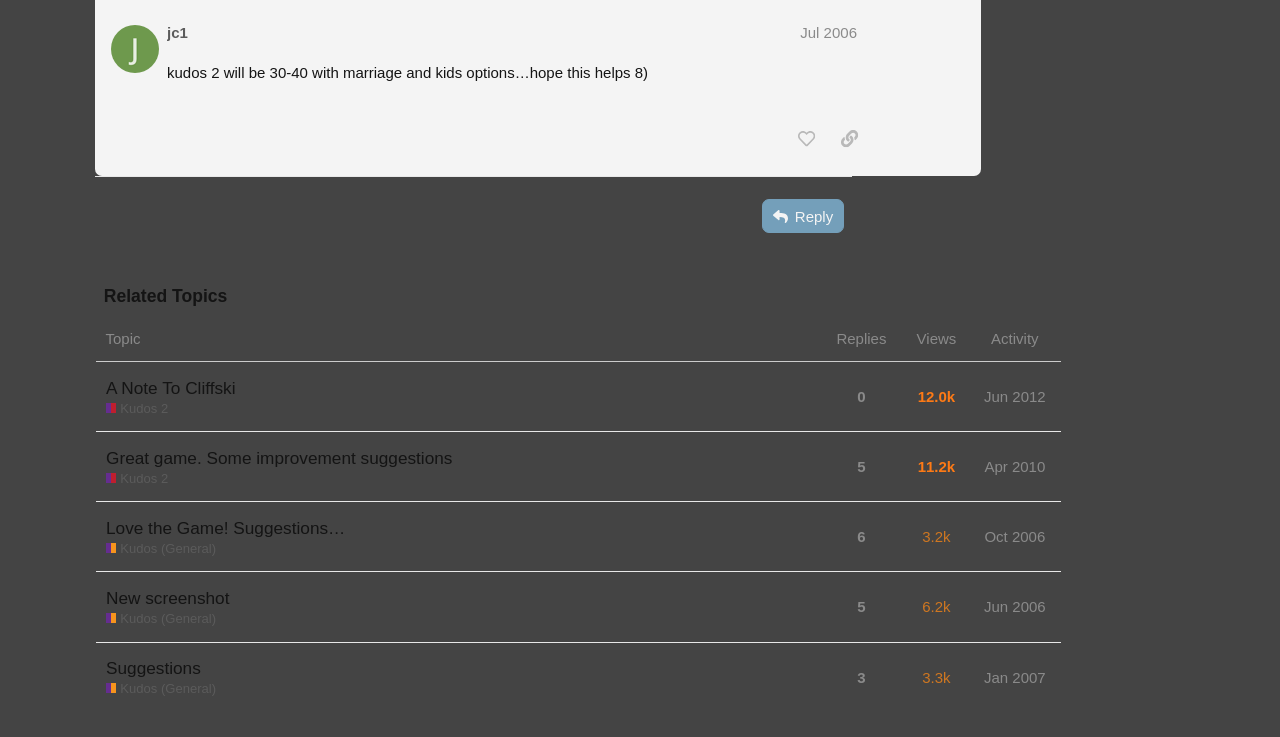What is the view count of the topic 'Great game. Some improvement suggestions Kudos 2'?
Using the image as a reference, answer the question in detail.

The view count of the topic 'Great game. Some improvement suggestions Kudos 2' can be found in the gridcell element '11.2k' which is a child of the row element. The text content of this element is '11.2k'.